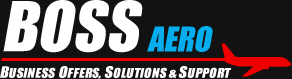What does the tagline 'Business Offers, Solutions & Support' indicate?
Please interpret the details in the image and answer the question thoroughly.

The tagline 'Business Offers, Solutions & Support' appears below the main title, indicating the company's commitment to providing comprehensive services in the aviation industry, which is the focus of the business.